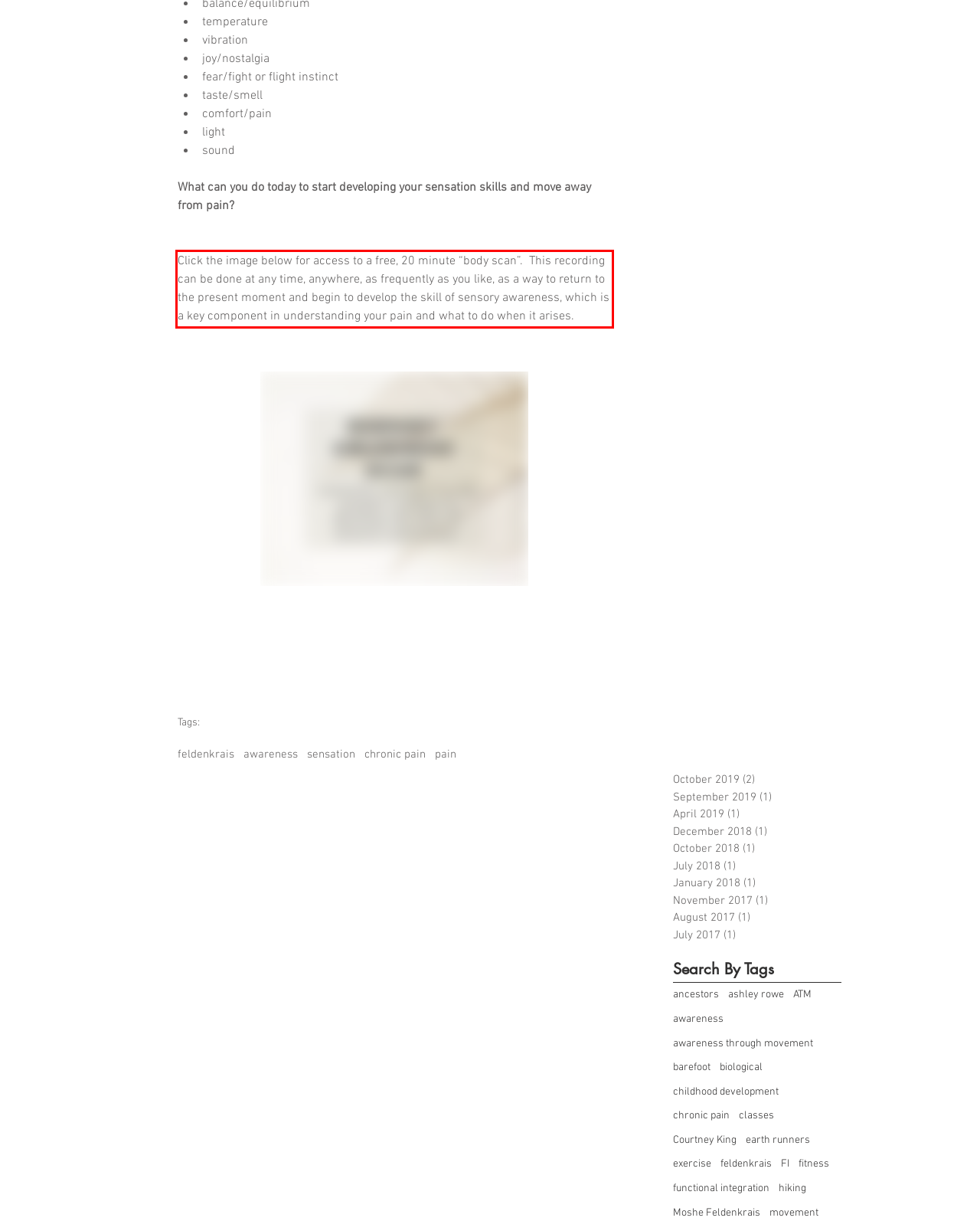With the given screenshot of a webpage, locate the red rectangle bounding box and extract the text content using OCR.

Click the image below for access to a free, 20 minute “body scan”. This recording can be done at any time, anywhere, as frequently as you like, as a way to return to the present moment and begin to develop the skill of sensory awareness, which is a key component in understanding your pain and what to do when it arises.